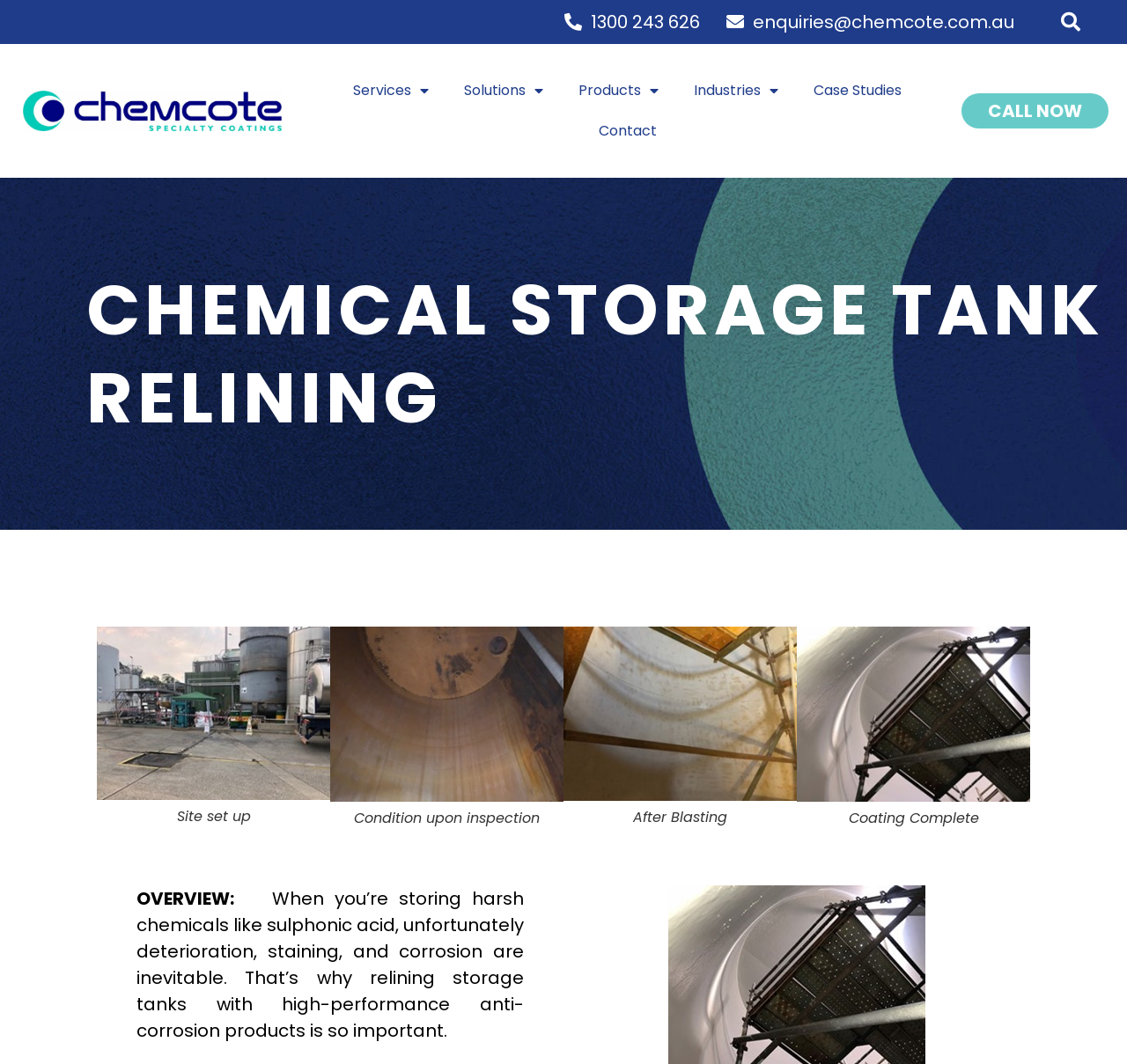Bounding box coordinates are to be given in the format (top-left x, top-left y, bottom-right x, bottom-right y). All values must be floating point numbers between 0 and 1. Provide the bounding box coordinate for the UI element described as: 1300 243 626

[0.501, 0.008, 0.621, 0.033]